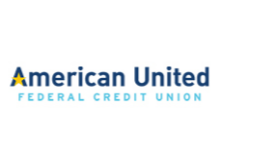Offer an in-depth description of the image.

The image features the logo of American United Federal Credit Union, a financial institution known for its commitment to providing members with banking solutions. The logo prominently displays the name "American United" in bold blue letters, accompanied by the phrase "FEDERAL CREDIT UNION" in a lighter blue font beneath it. This logo represents the credit union's focus on community-oriented financial services, emphasizing accessibility and member support. As part of Glamour Glaze's clientele, American United Federal Credit Union showcases the trust and partnership that the company has established with various organizations in providing window tinting solutions.